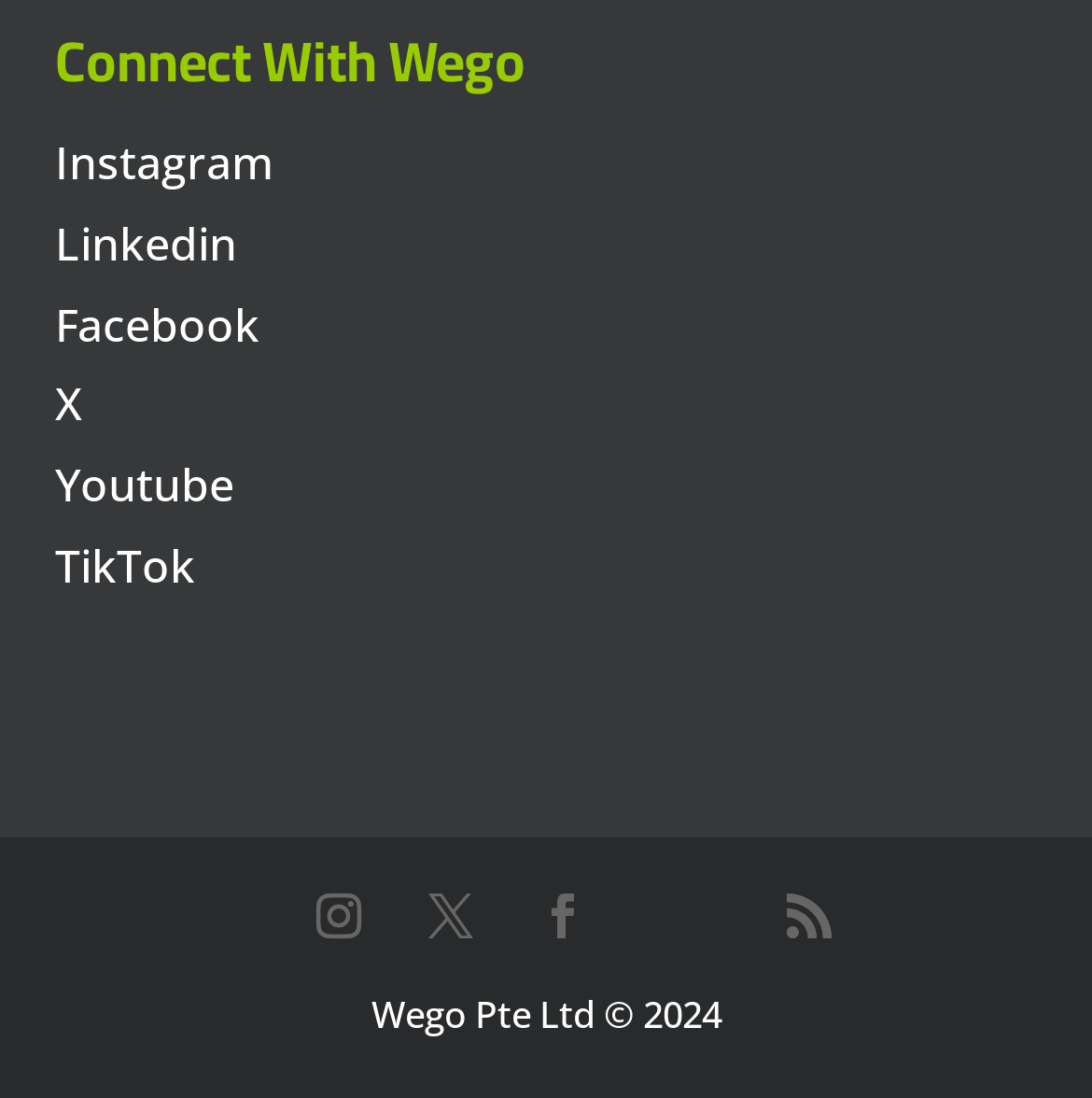Locate the bounding box coordinates of the area that needs to be clicked to fulfill the following instruction: "Watch Wego's videos on Youtube". The coordinates should be in the format of four float numbers between 0 and 1, namely [left, top, right, bottom].

[0.05, 0.414, 0.214, 0.47]